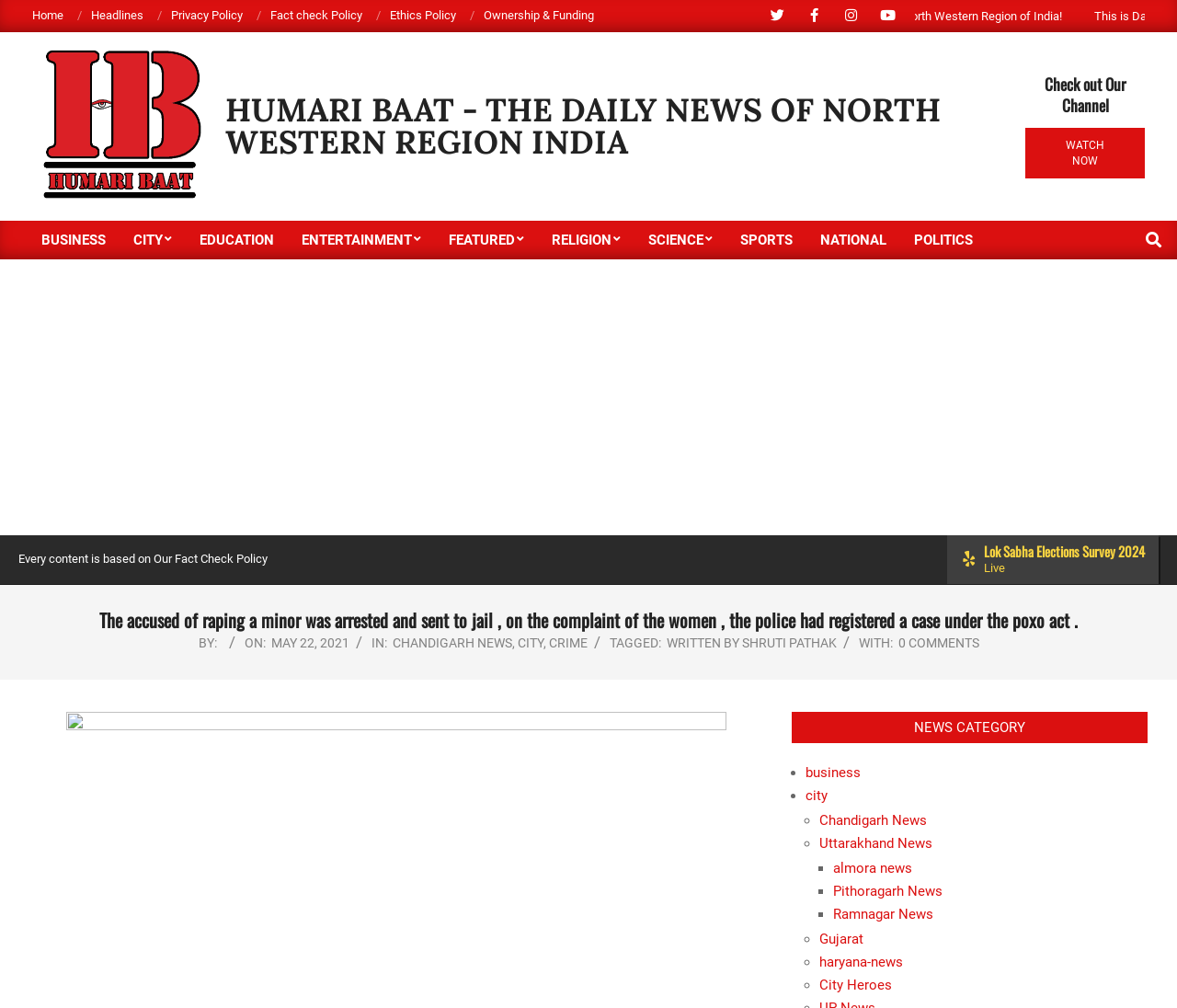What is the category of the news article?
Your answer should be a single word or phrase derived from the screenshot.

CRIME